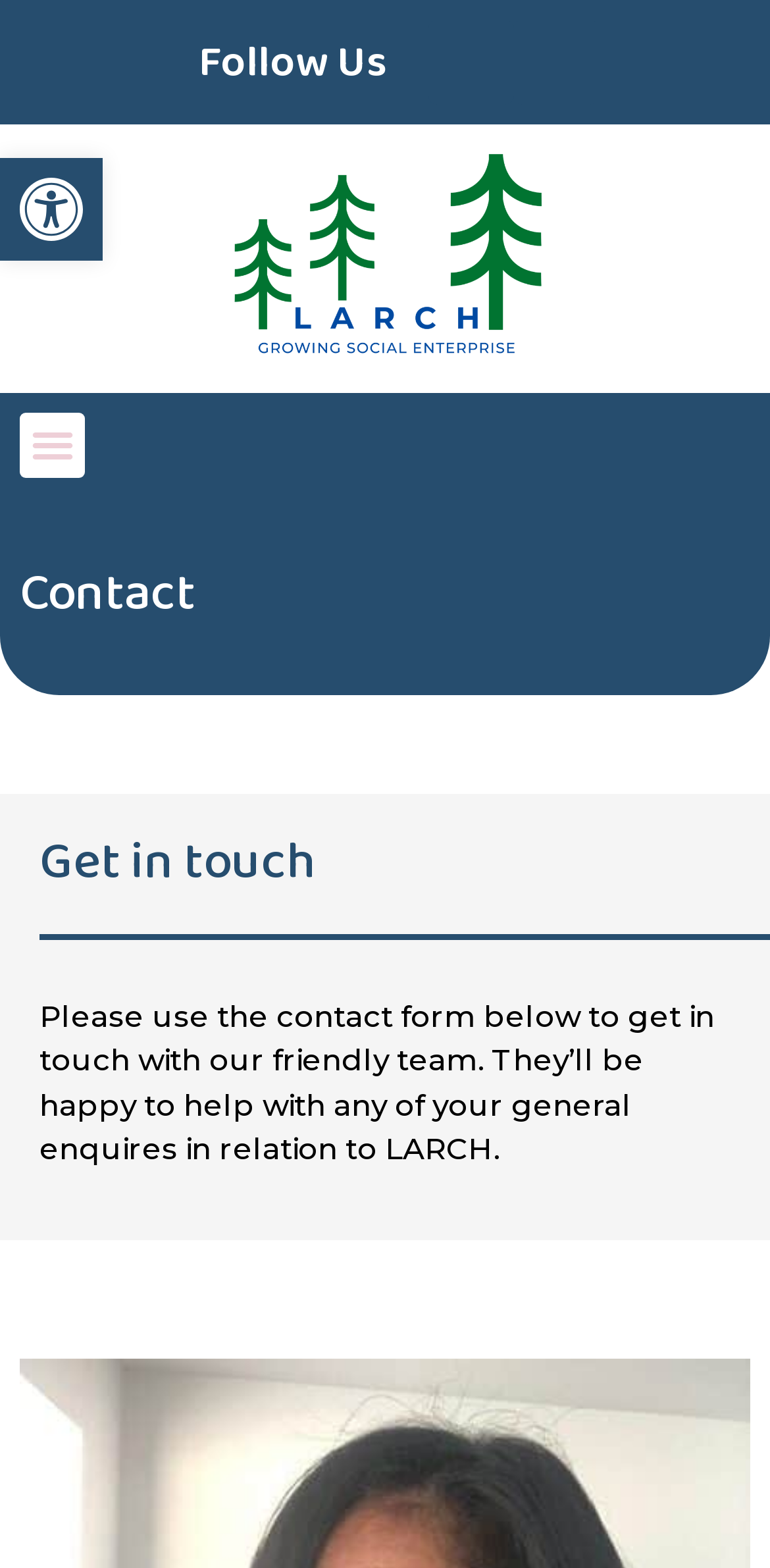Using the information in the image, give a comprehensive answer to the question: 
What is the purpose of the contact form?

Based on the webpage, the contact form is provided to allow users to get in touch with the friendly team, who will be happy to help with any general enquiries related to LARCH.